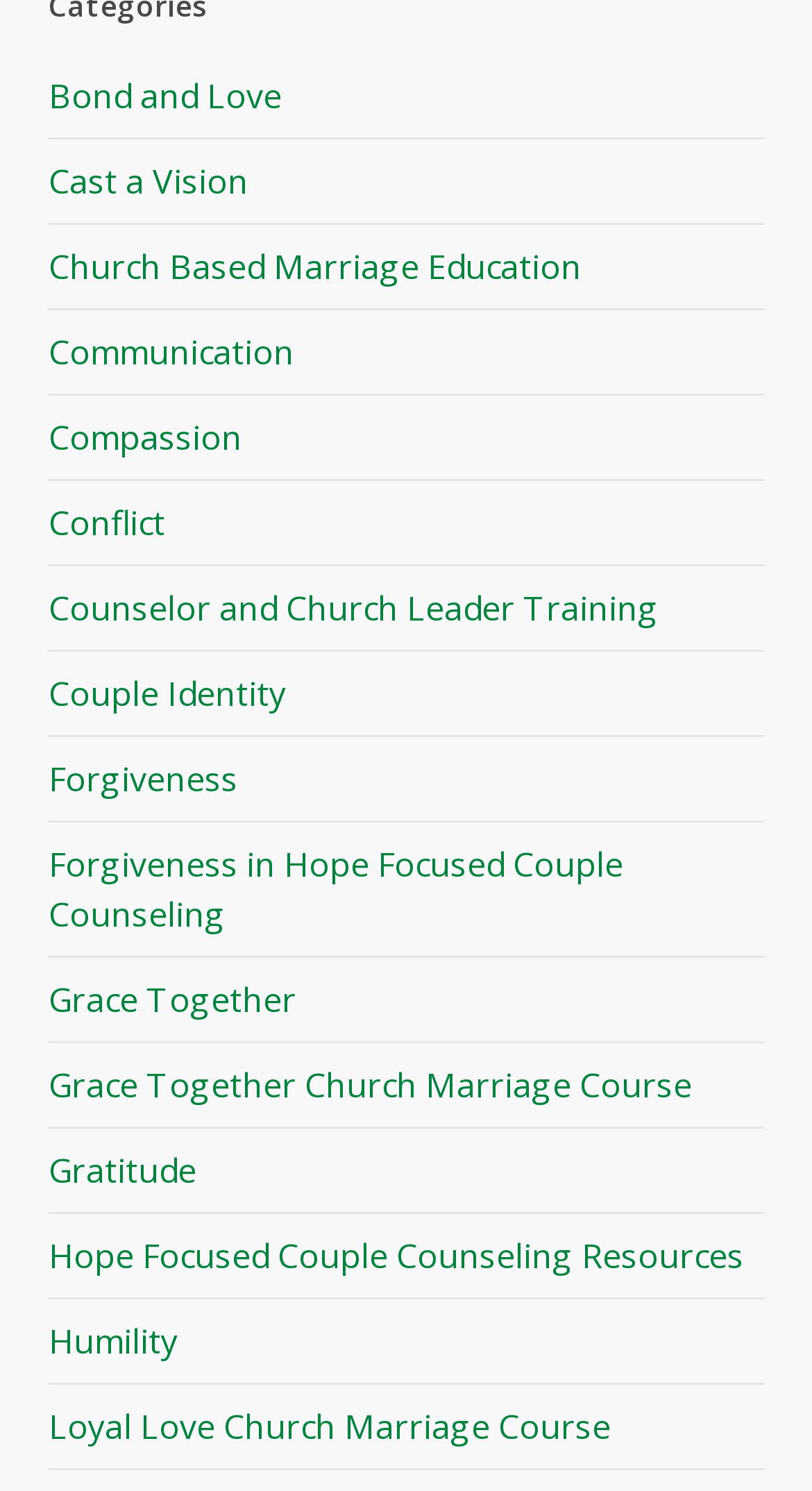Please identify the bounding box coordinates of the area I need to click to accomplish the following instruction: "Click on Bond and Love".

[0.06, 0.048, 0.94, 0.094]